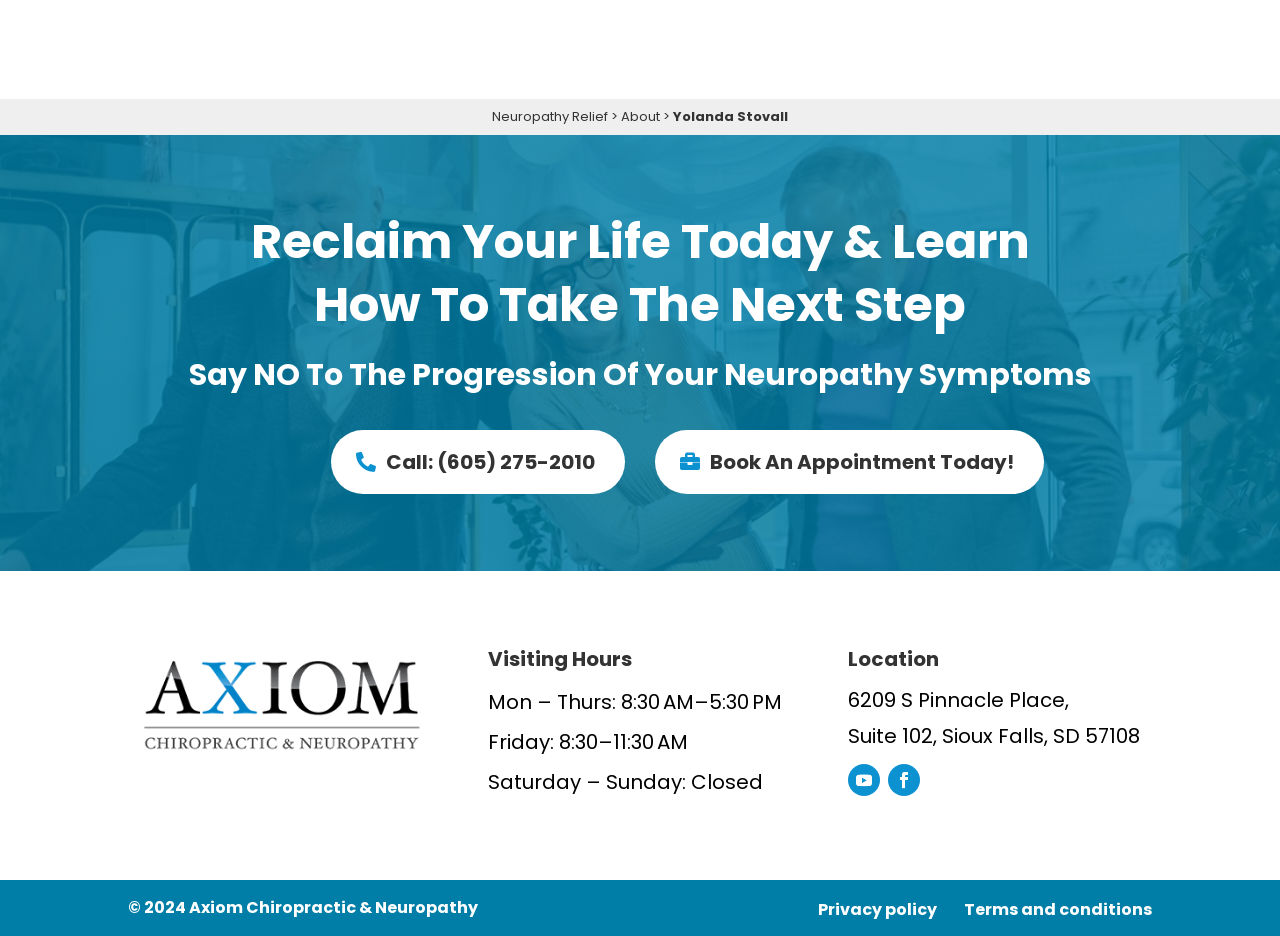Identify the bounding box of the UI element described as follows: "Terms and conditions". Provide the coordinates as four float numbers in the range of 0 to 1 [left, top, right, bottom].

[0.753, 0.961, 0.9, 0.982]